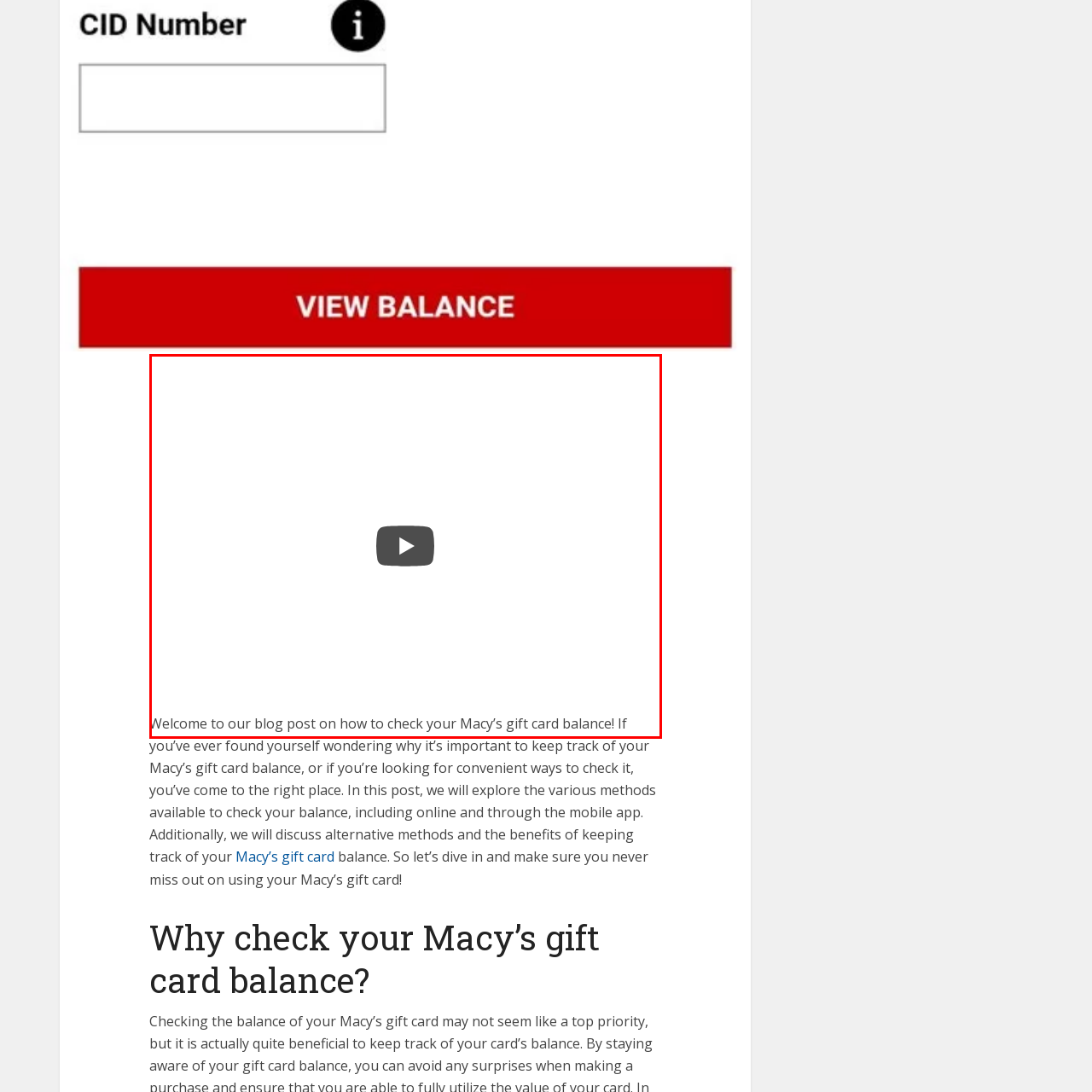What type of content is embedded in the blog post?
Refer to the image enclosed in the red bounding box and answer the question thoroughly.

Upon examining the webpage, I noticed that a YouTube video player is embedded within the blog post. This video player suggests that the blog post includes a visual guide or tutorial to supplement the written content.